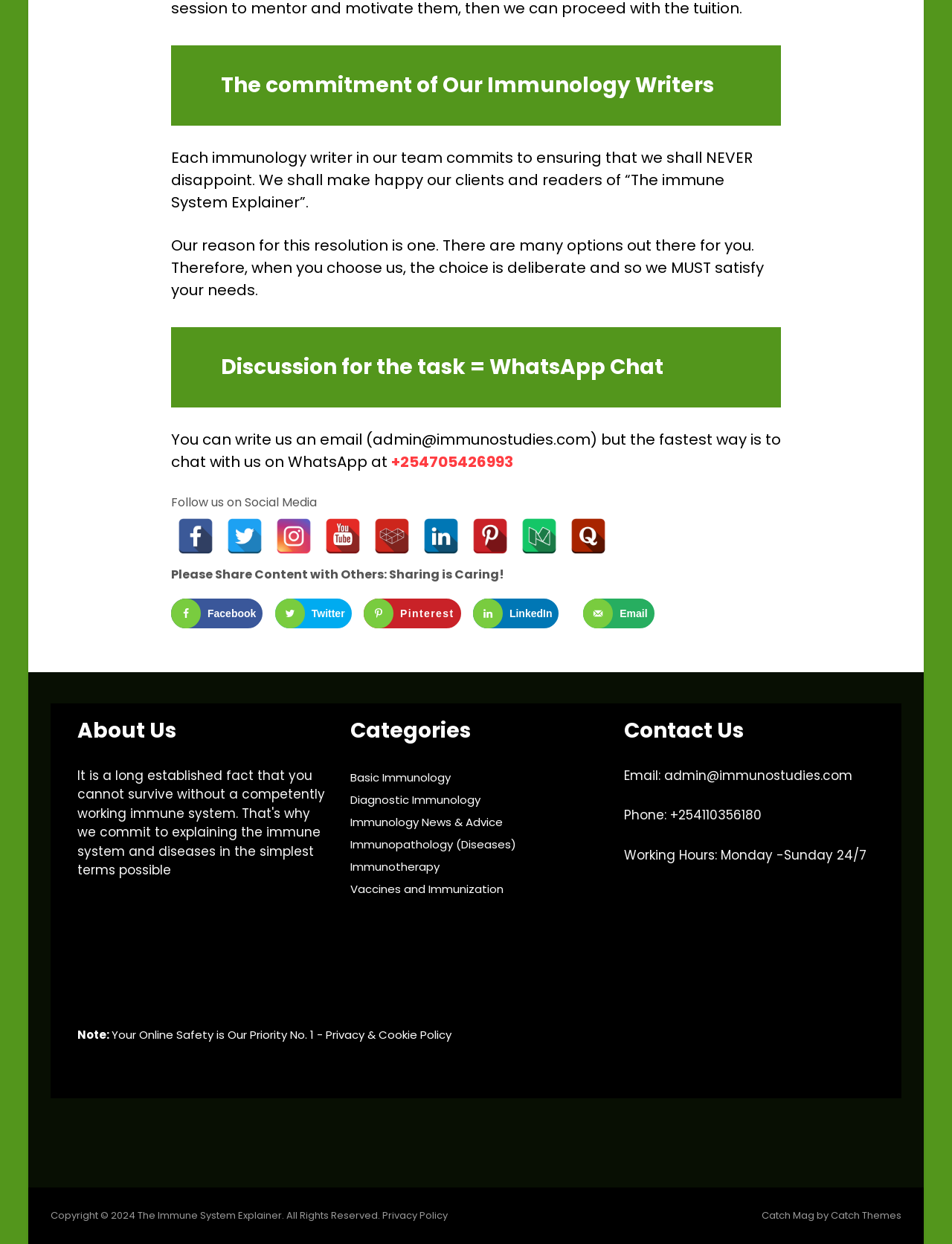How can I contact the team for a task?
Provide a thorough and detailed answer to the question.

According to the static text, I can contact the team for a task via WhatsApp at +254705426993 or by sending an email to admin@immunostudies.com.